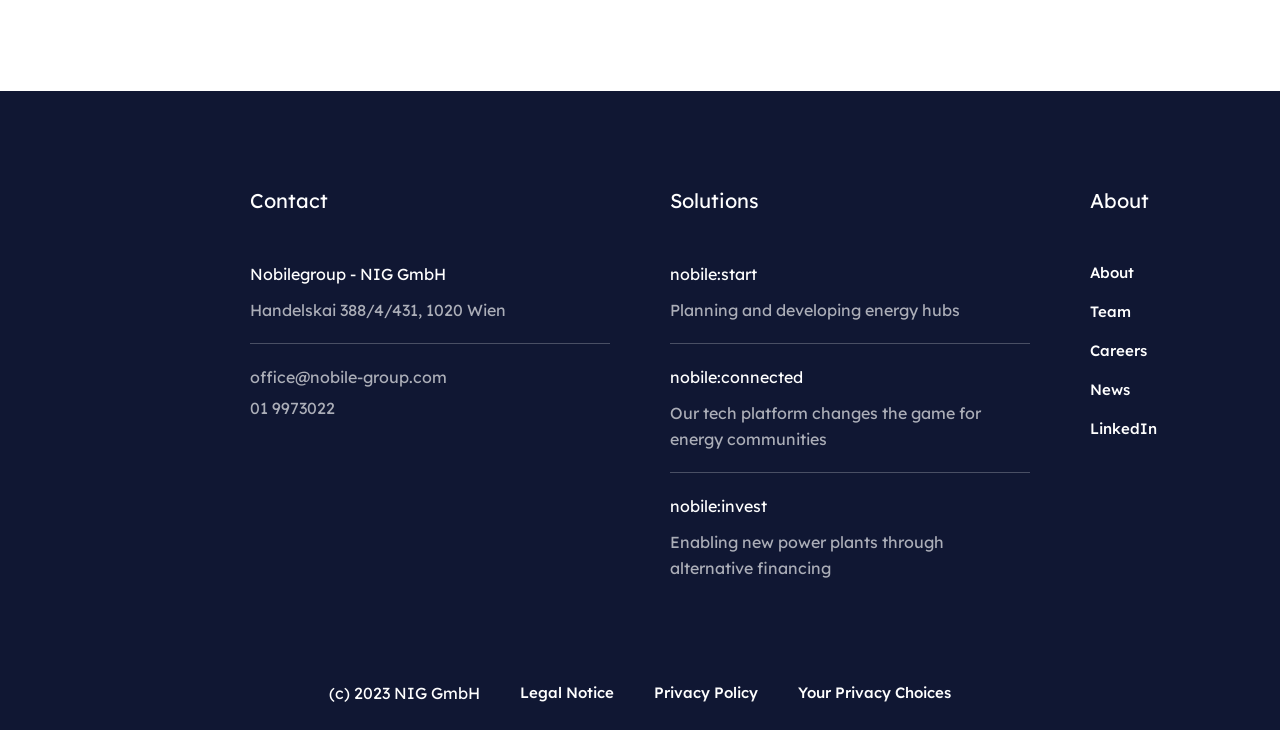What is the copyright year?
Using the details shown in the screenshot, provide a comprehensive answer to the question.

I found the copyright year by looking at the StaticText element with the text '(c) 2023 NIG GmbH' which is located at the bottom of the page.